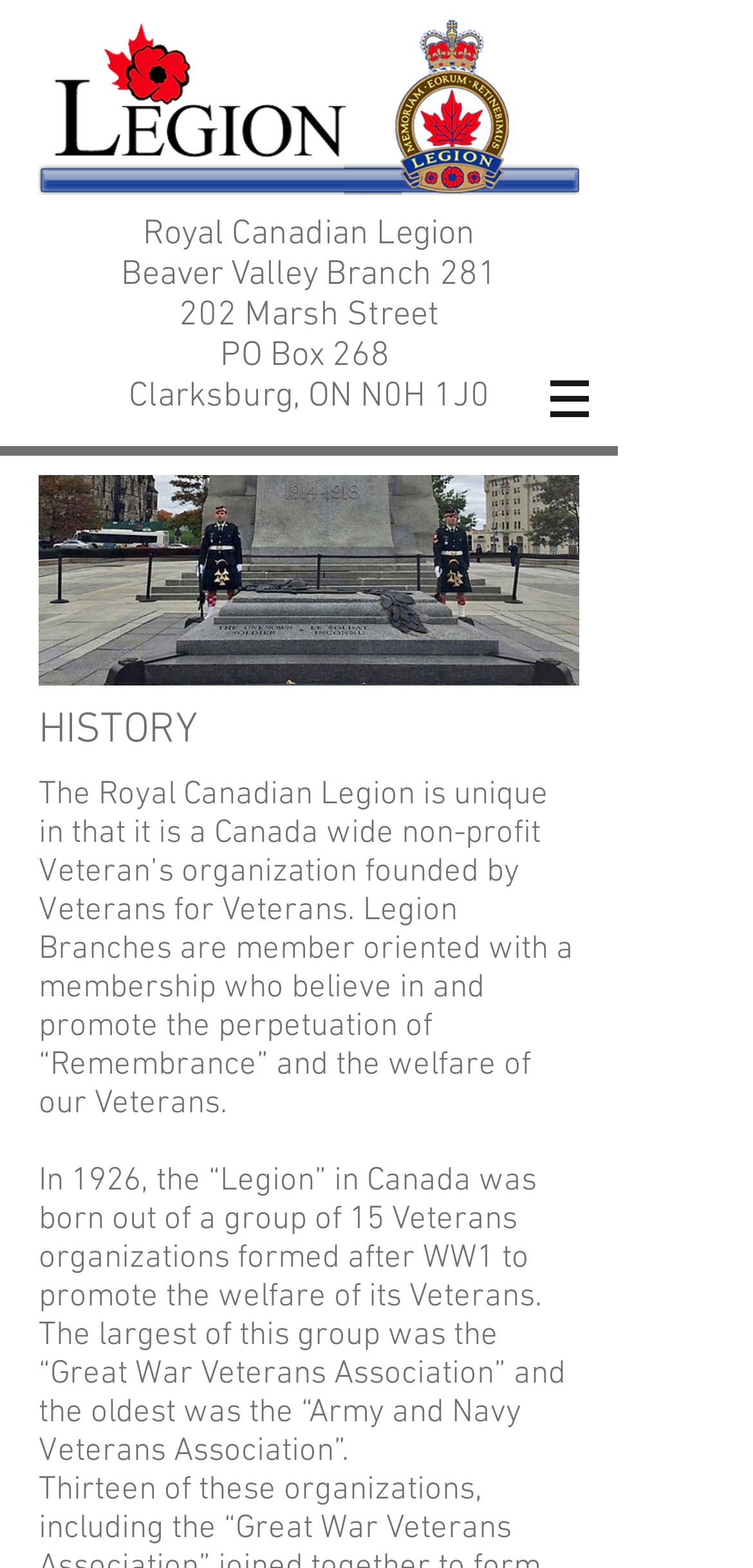What is the purpose of the Royal Canadian Legion?
Please use the visual content to give a single word or phrase answer.

Promote Remembrance and welfare of Veterans